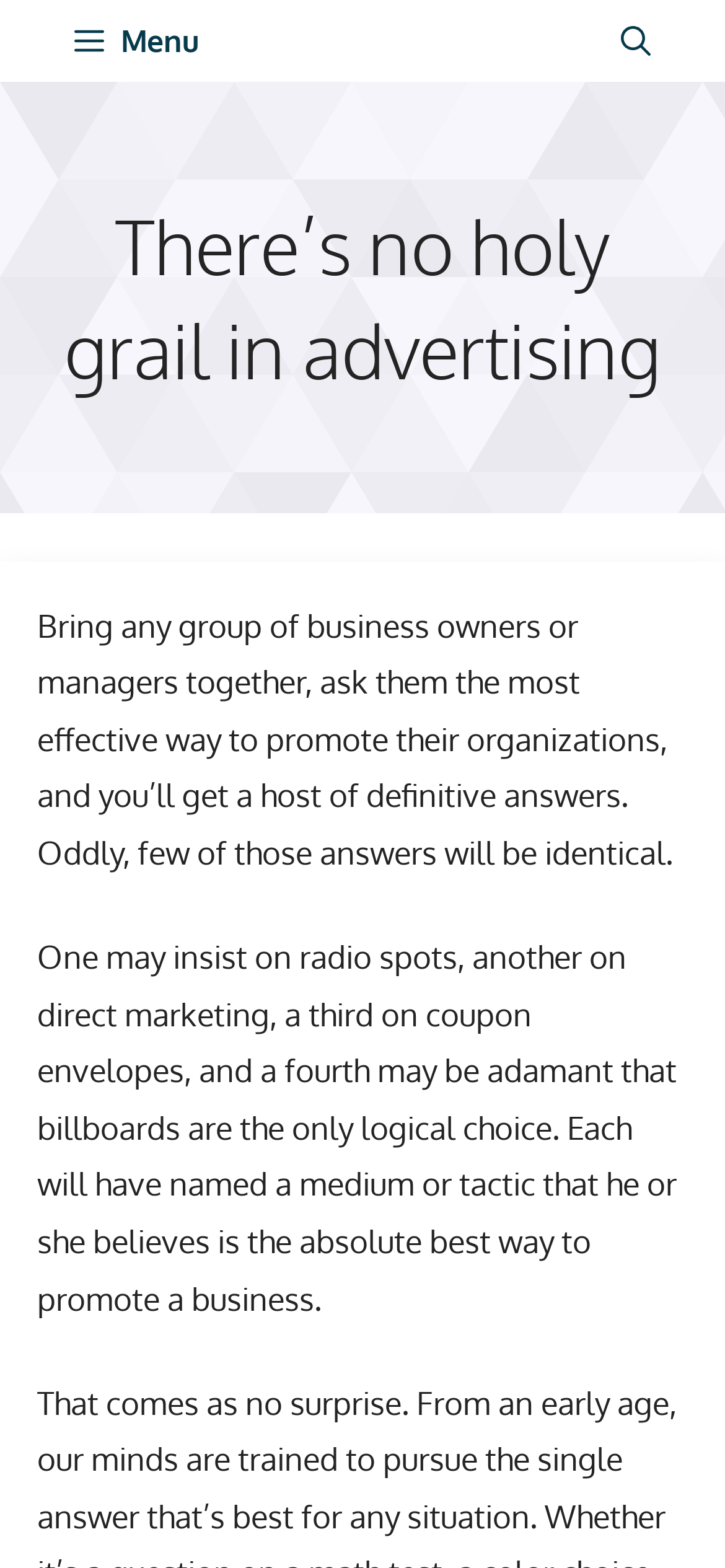Locate and provide the bounding box coordinates for the HTML element that matches this description: "Menu".

[0.026, 0.0, 0.351, 0.052]